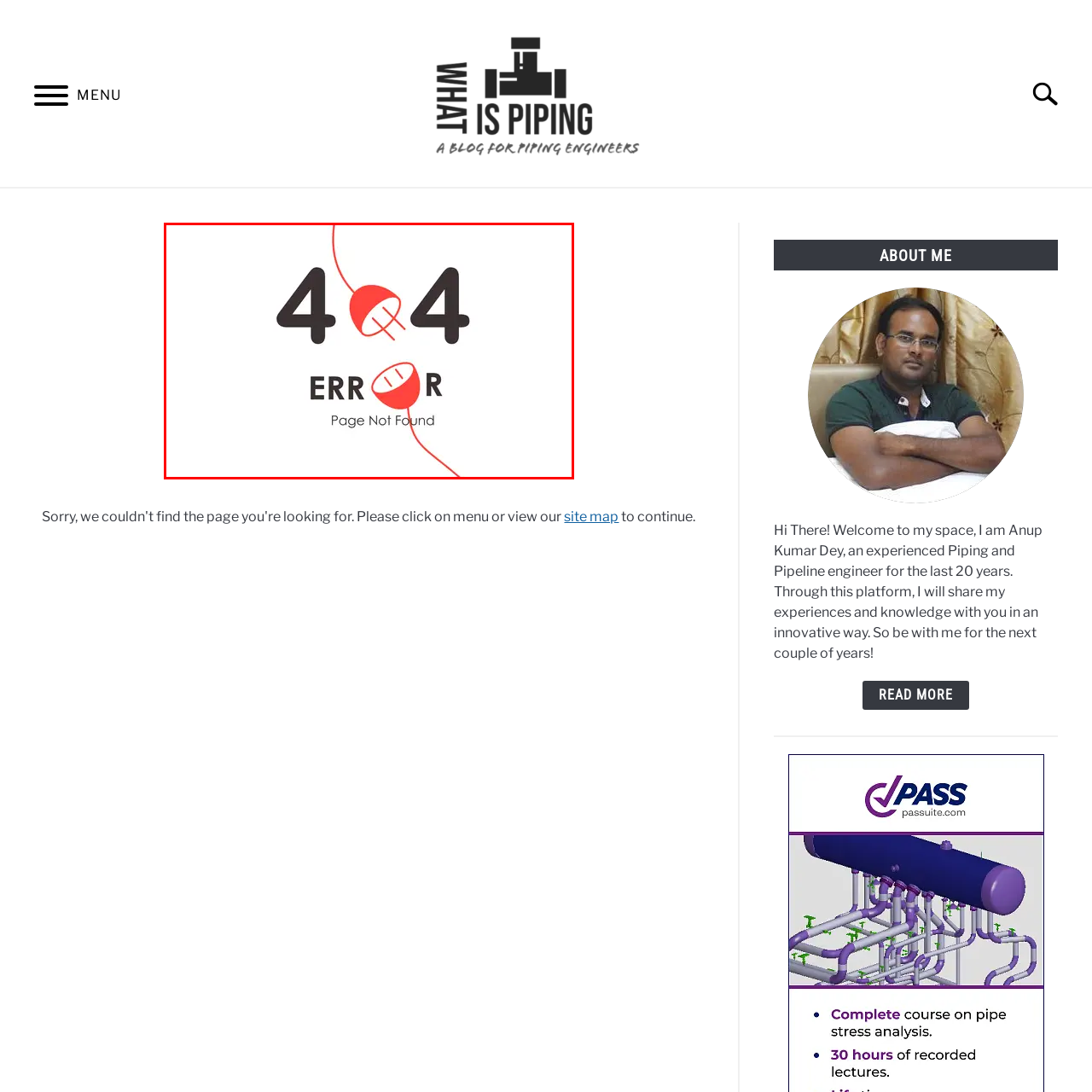What is the theme of the graphics used?
Examine the image inside the red bounding box and give an in-depth answer to the question, using the visual evidence provided.

The theme of disconnection is reinforced by the use of broken plug graphics, symbolizing a disconnect, and the red line connecting the '0' in the error code, further emphasizing the idea of disconnection.